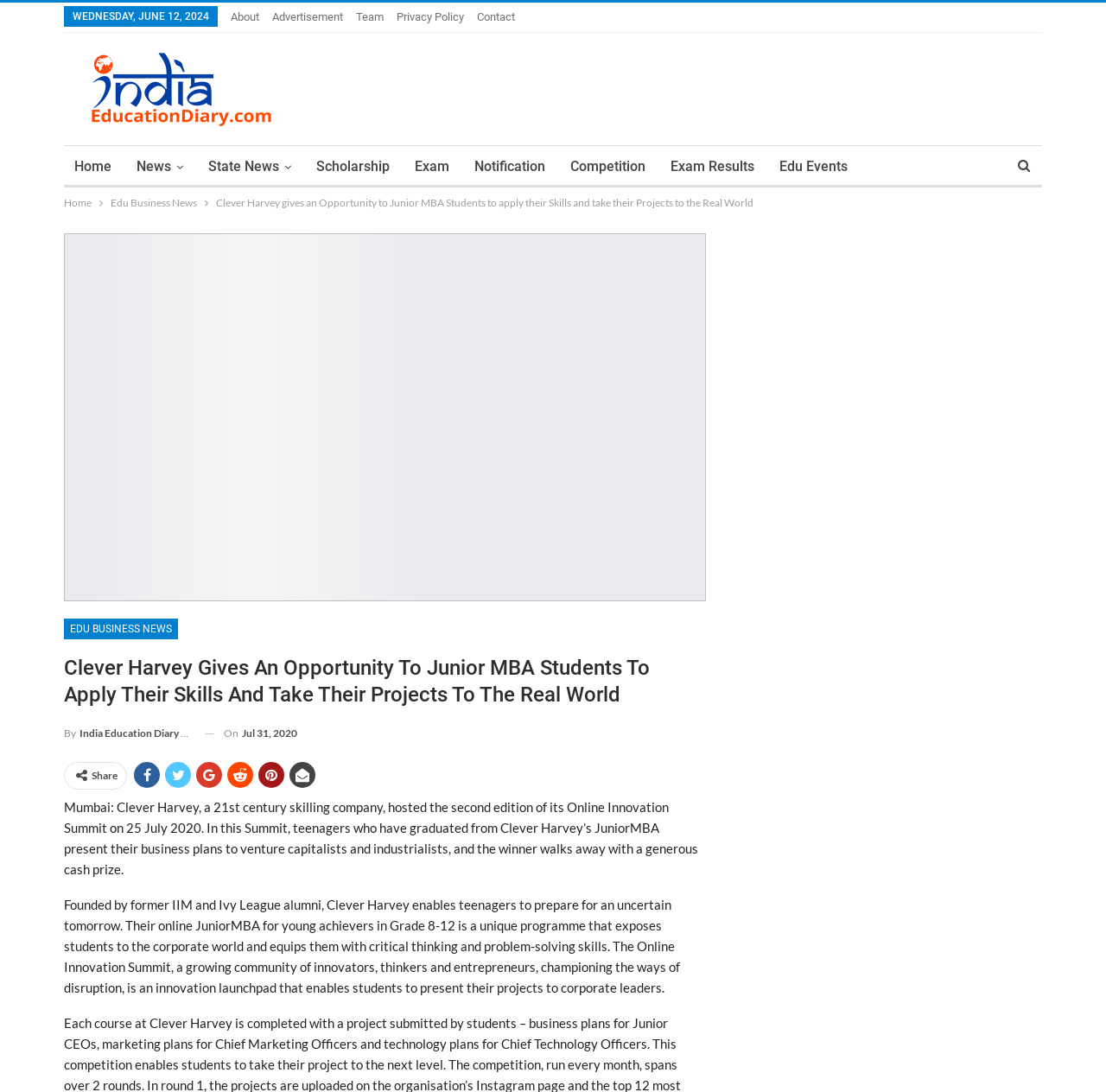Please mark the bounding box coordinates of the area that should be clicked to carry out the instruction: "Go to the 'Home' page".

[0.058, 0.134, 0.11, 0.172]